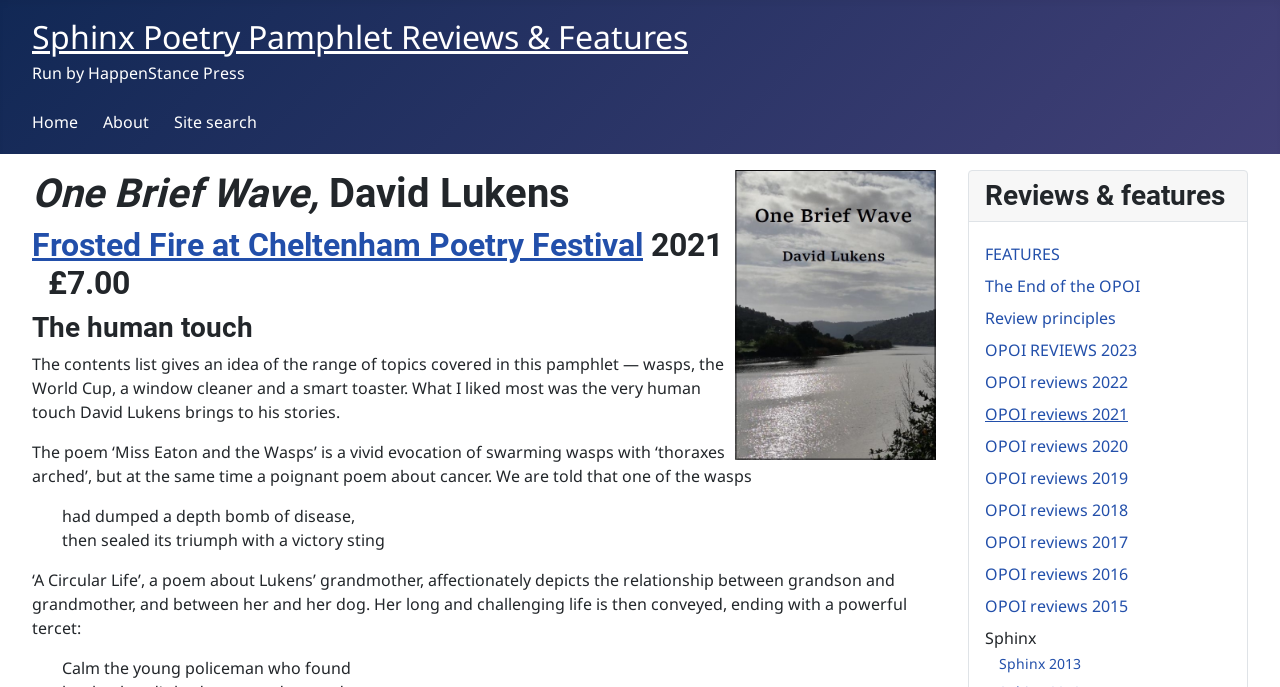What is the price of the poetry pamphlet 'Frosted Fire at Cheltenham Poetry Festival 2021'?
We need a detailed and meticulous answer to the question.

The question can be answered by looking at the heading element with the text 'Frosted Fire at Cheltenham Poetry Festival 2021 £7.00'. This heading contains the price of the poetry pamphlet, which is £7.00.